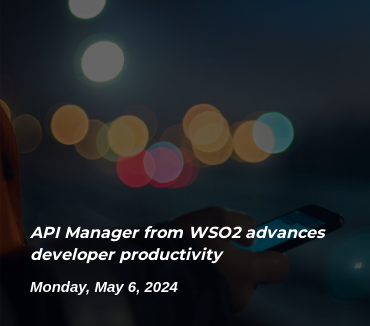What is the atmosphere conveyed by the image composition?
Using the details from the image, give an elaborate explanation to answer the question.

The caption describes the image composition as conveying a modern, tech-savvy atmosphere, which is achieved through the use of colorful bokeh lights and a smartphone, creating a soft, glowing effect.